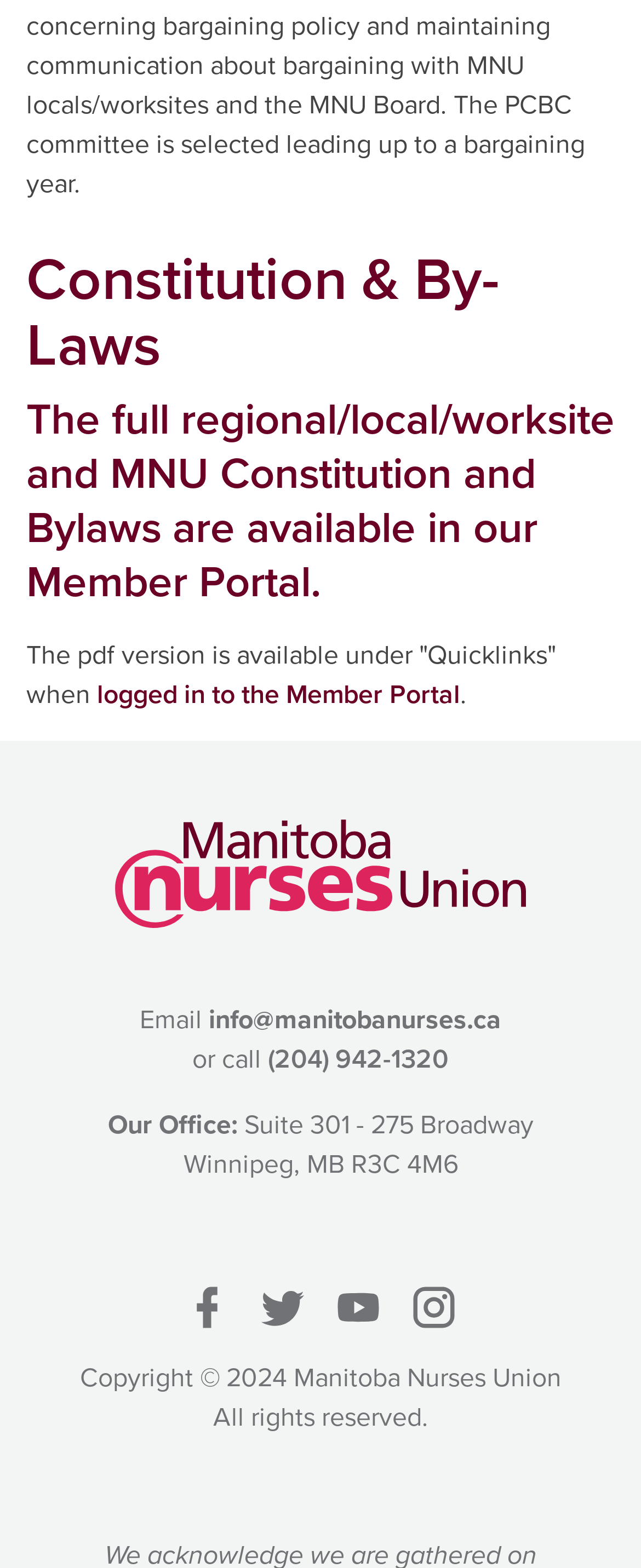What is the address of the union's office?
Based on the image, answer the question with as much detail as possible.

The address of the union's office is provided in the text element at coordinates [0.371, 0.705, 0.832, 0.729], which states that the office is located at 'Suite 301 - 275 Broadway, Winnipeg, MB R3C 4M6'.